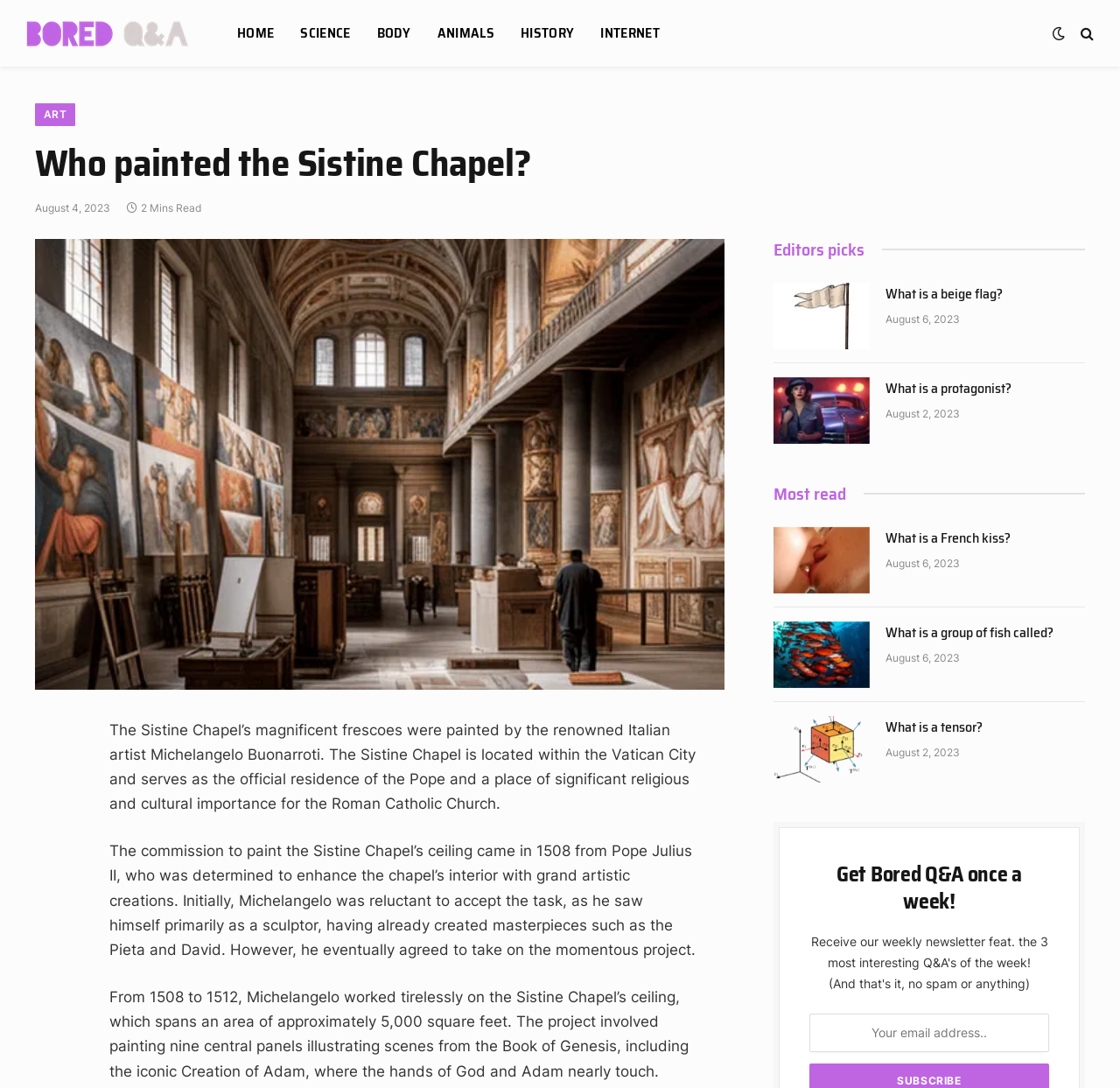Predict the bounding box coordinates of the UI element that matches this description: "aria-label="What is a French kiss?"". The coordinates should be in the format [left, top, right, bottom] with each value between 0 and 1.

[0.691, 0.484, 0.777, 0.545]